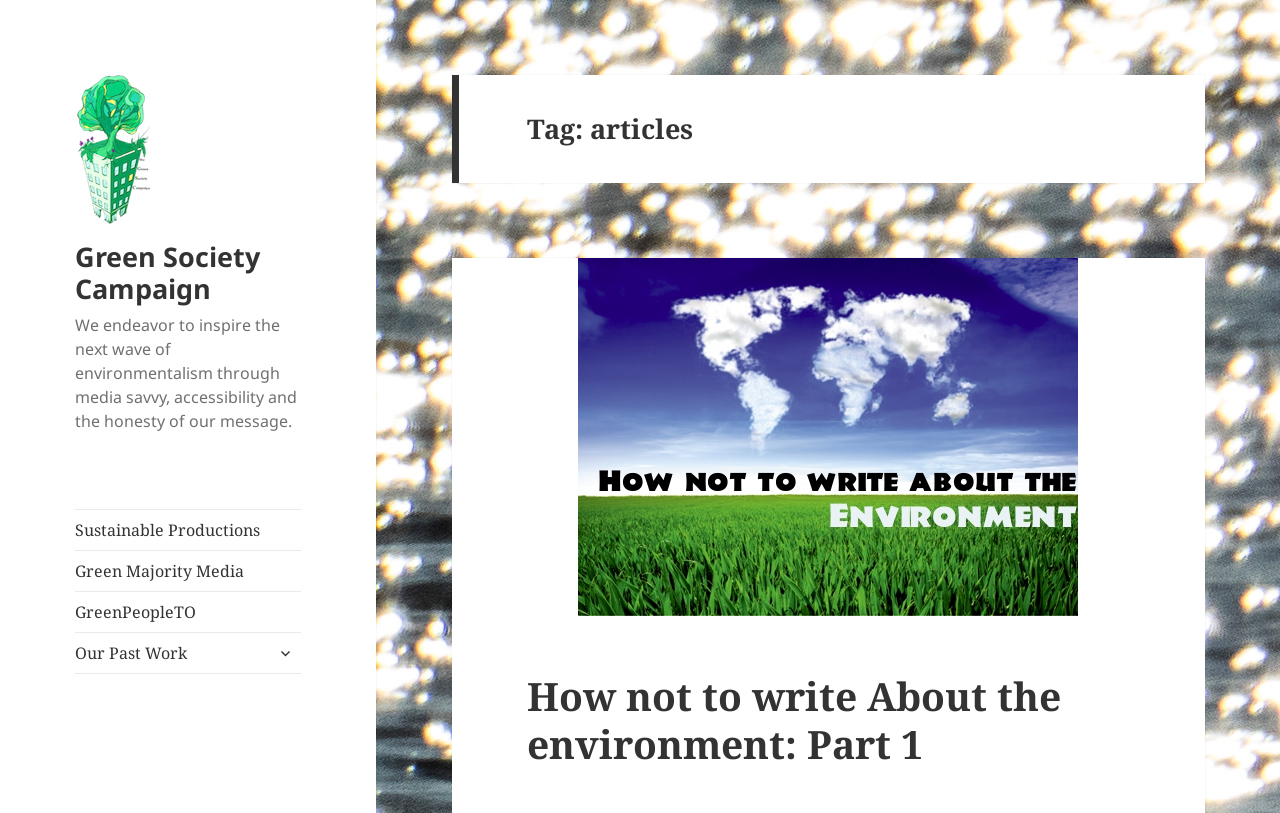Find and specify the bounding box coordinates that correspond to the clickable region for the instruction: "expand child menu".

[0.21, 0.783, 0.235, 0.822]